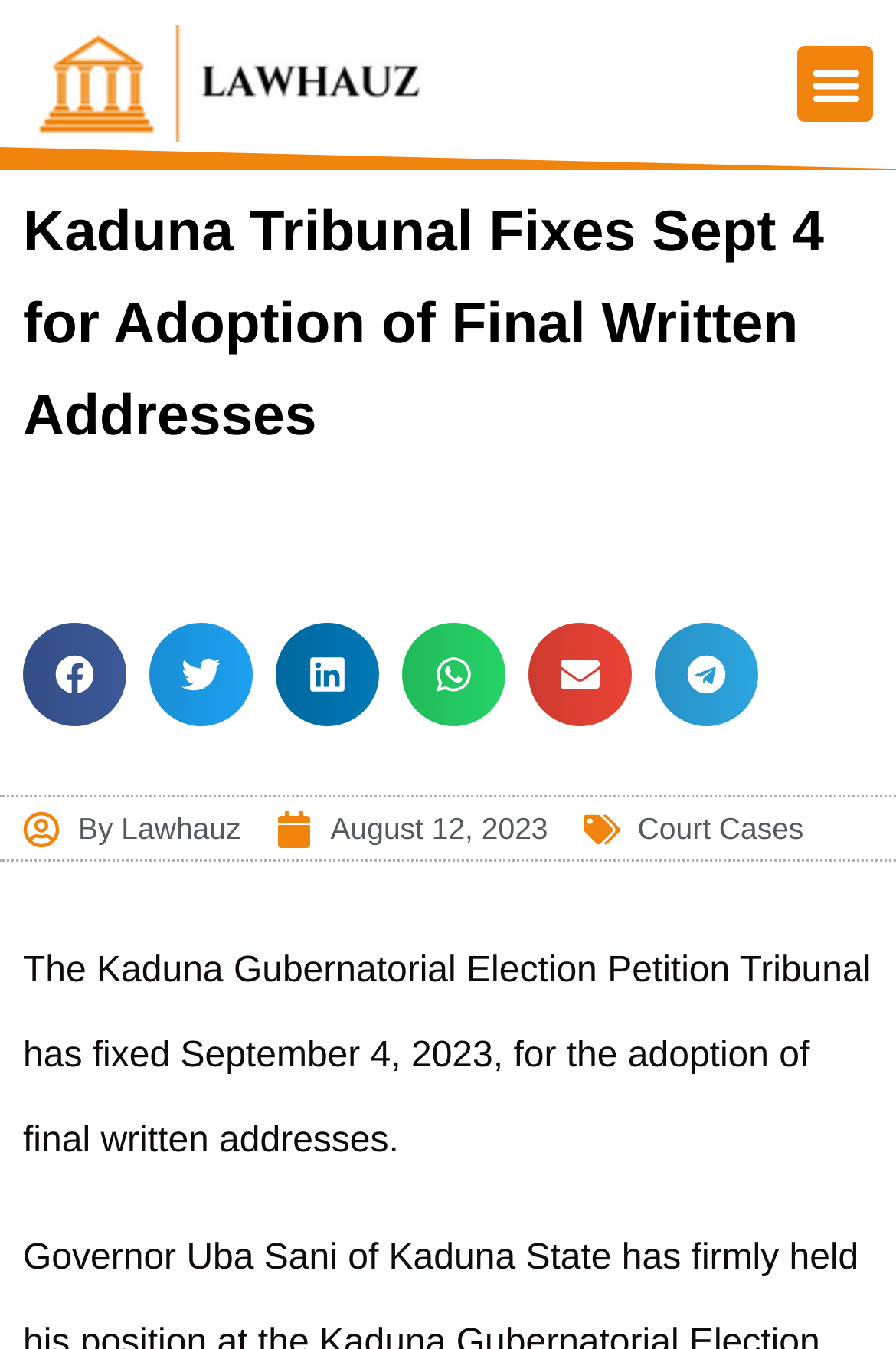Using the elements shown in the image, answer the question comprehensively: Who is the author of this article?

The answer can be found in the link element with the text 'By Lawhauz'.